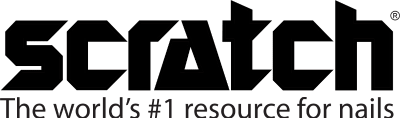What is the tagline of the brand Scratch?
Kindly offer a detailed explanation using the data available in the image.

The tagline 'The world's #1 resource for nails' is written below the brand name 'Scratch', emphasizing the brand's leading position and commitment to providing premium content and products for nail professionals.